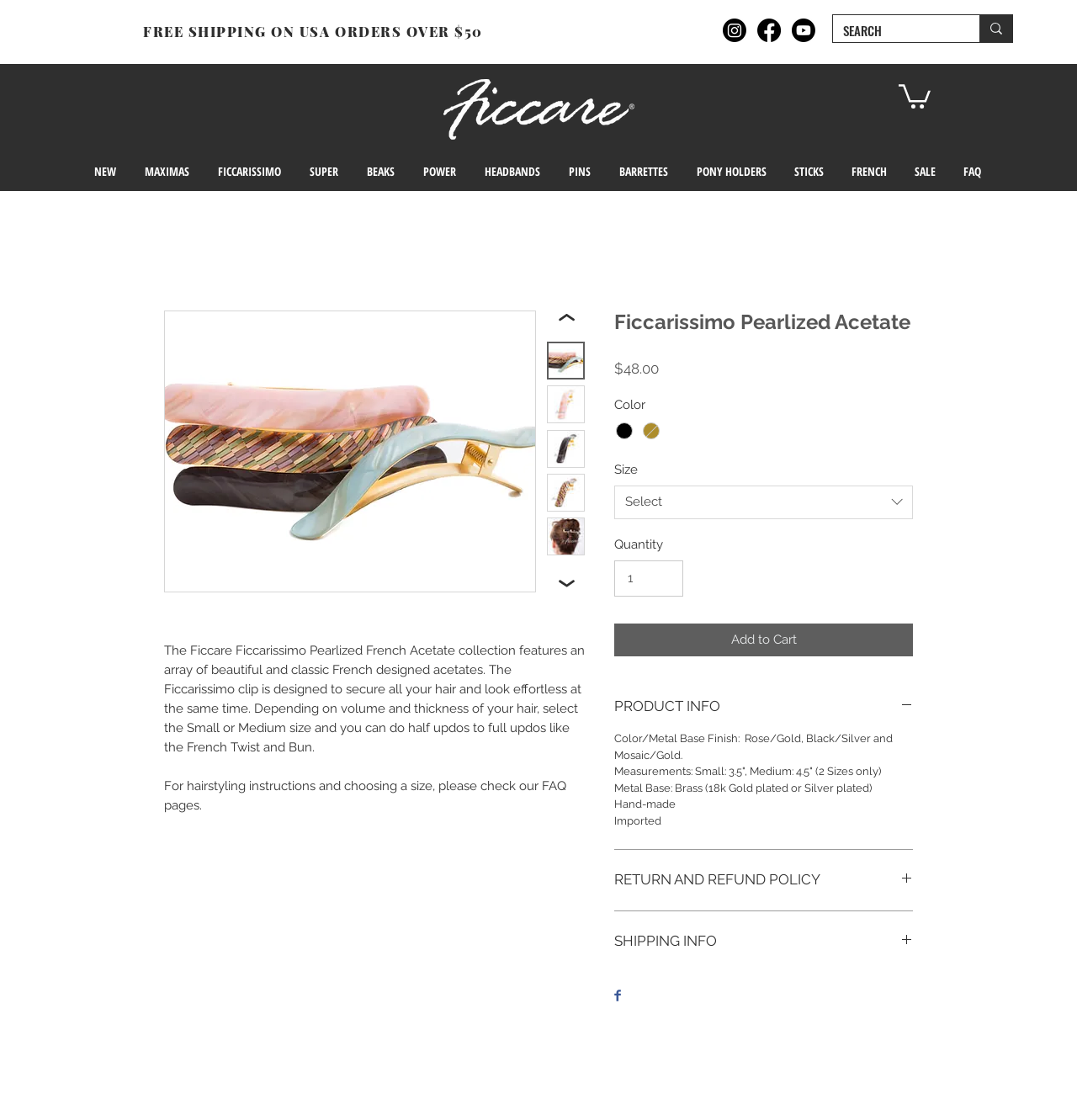Give a one-word or short phrase answer to this question: 
What is the function of the Ficcarissimo clip?

Secure all hair and look effortless